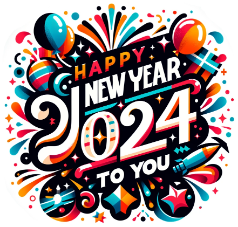Please provide a comprehensive response to the question based on the details in the image: What is surrounding the central message?

According to the caption, surrounding the central message 'HAPPY NEW YEAR 2024 TO YOU' are various decorative elements, including balloons, stars, and confetti, which enhance the joyful and celebratory atmosphere.